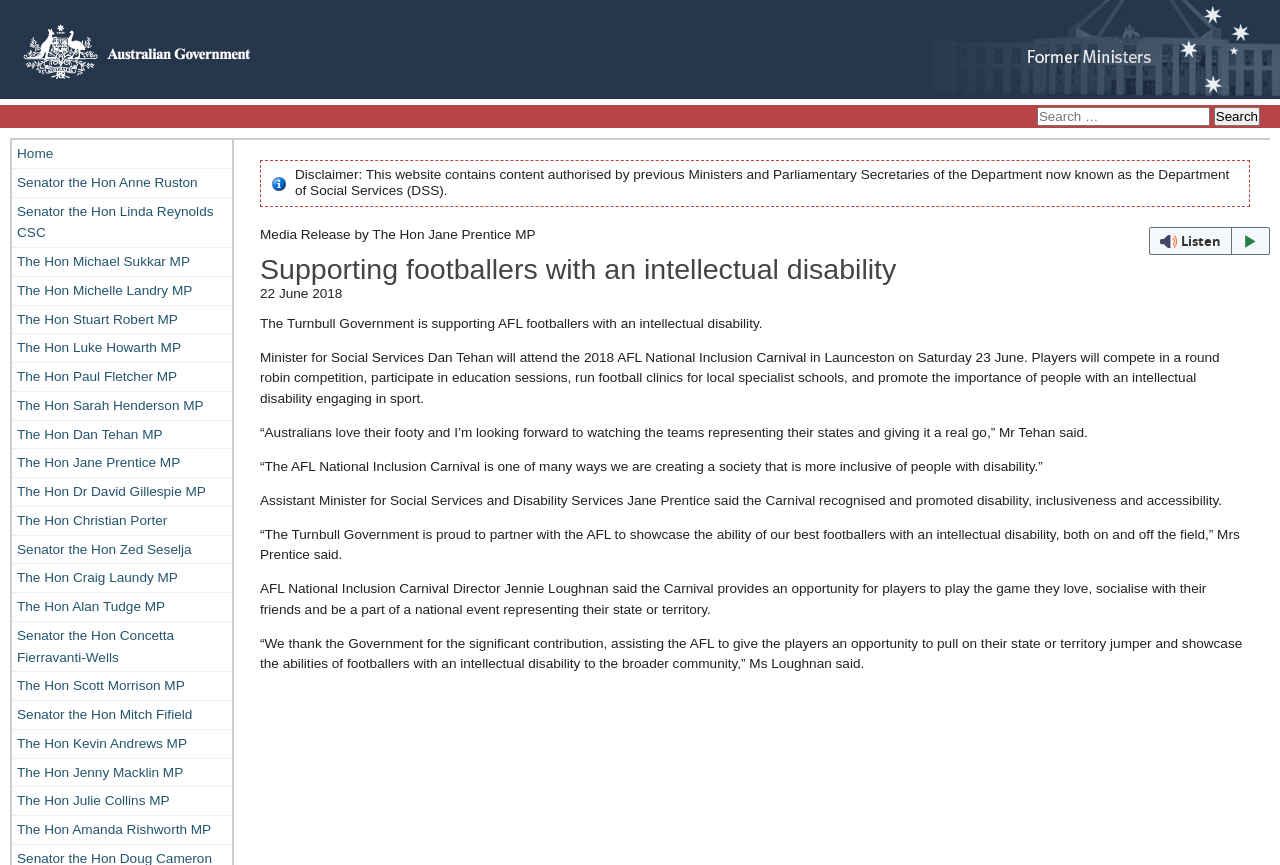What is the date of the AFL National Inclusion Carnival mentioned in the article?
Refer to the screenshot and answer in one word or phrase.

23 June 2018